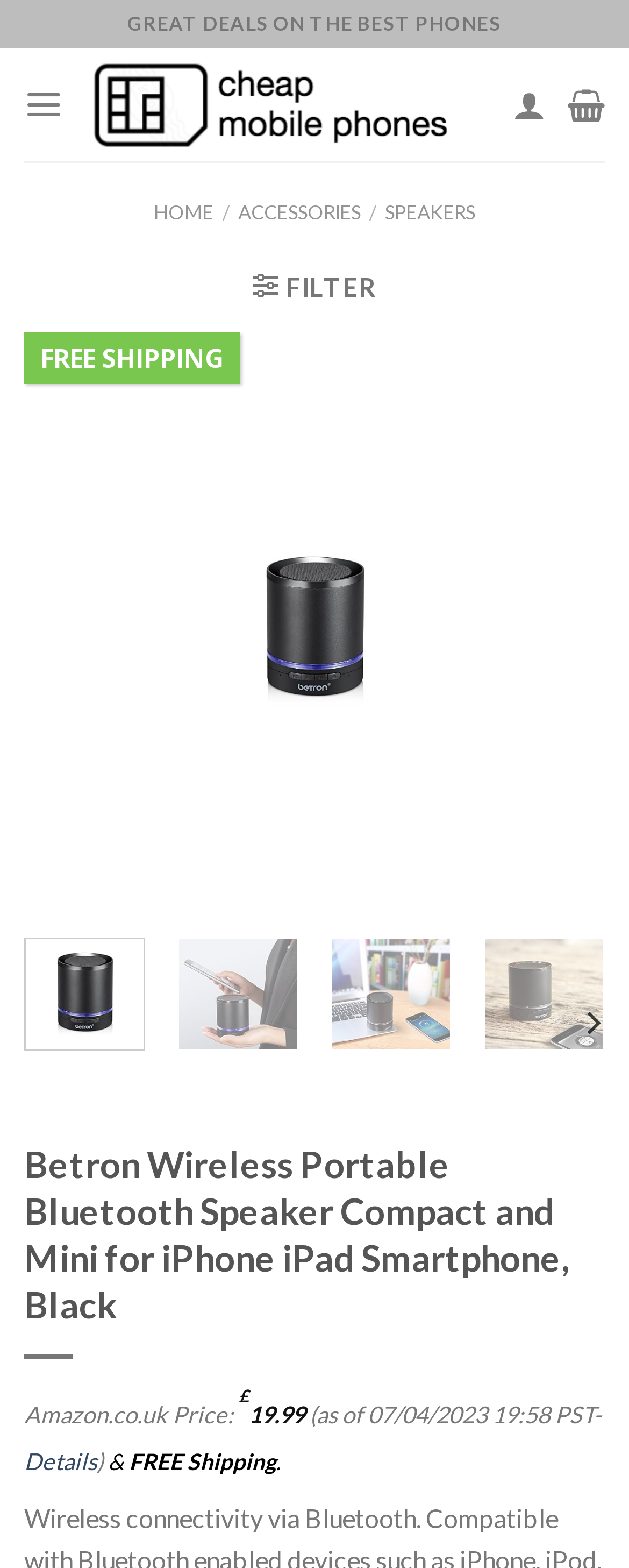What is the price of the speaker?
Please provide an in-depth and detailed response to the question.

I found the price of the speaker by looking at the text 'Amazon.co.uk Price: £19.99' which is located below the product image.